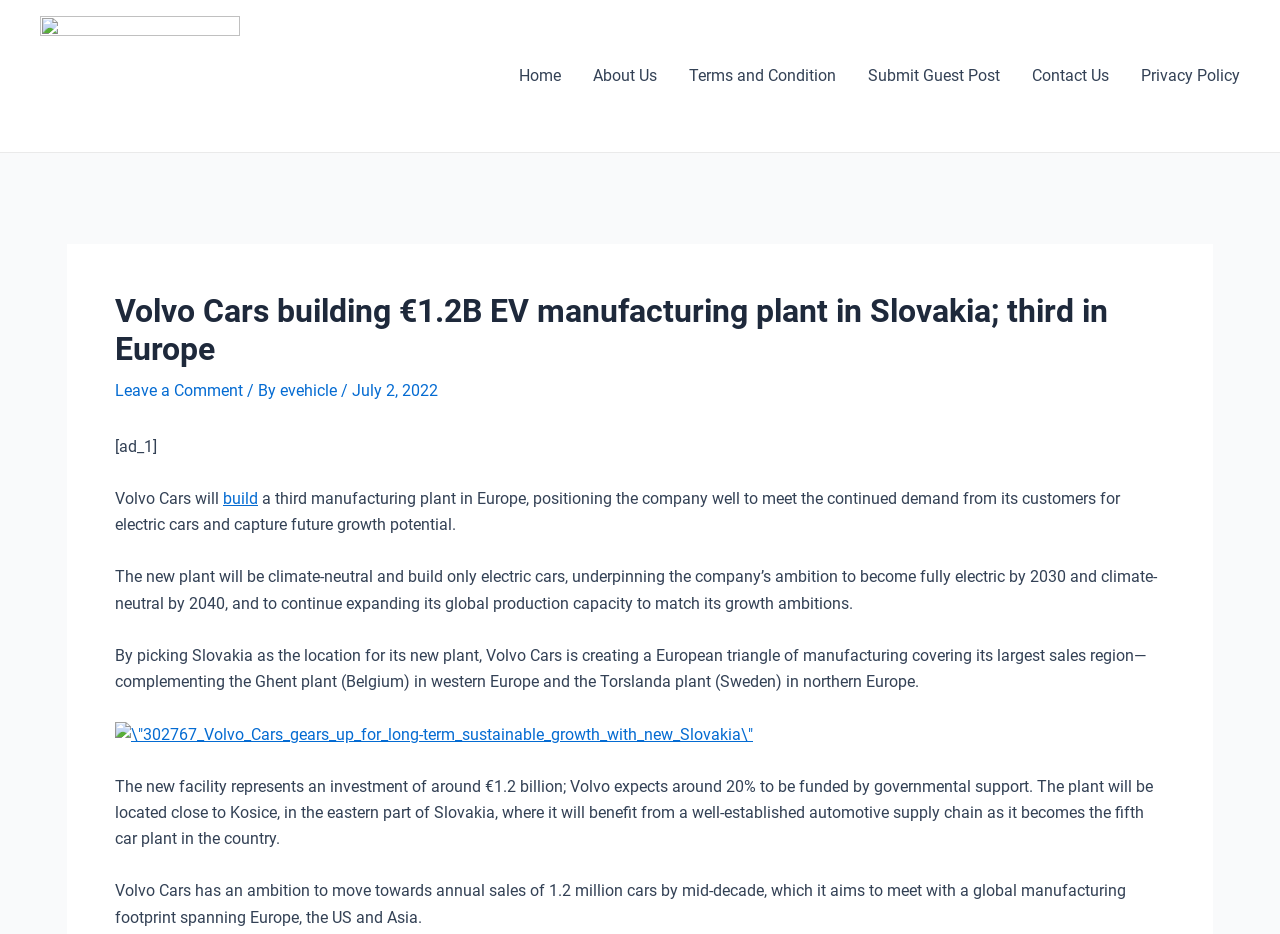Please determine the bounding box coordinates of the clickable area required to carry out the following instruction: "Click on the 'Home' link". The coordinates must be four float numbers between 0 and 1, represented as [left, top, right, bottom].

[0.393, 0.039, 0.451, 0.124]